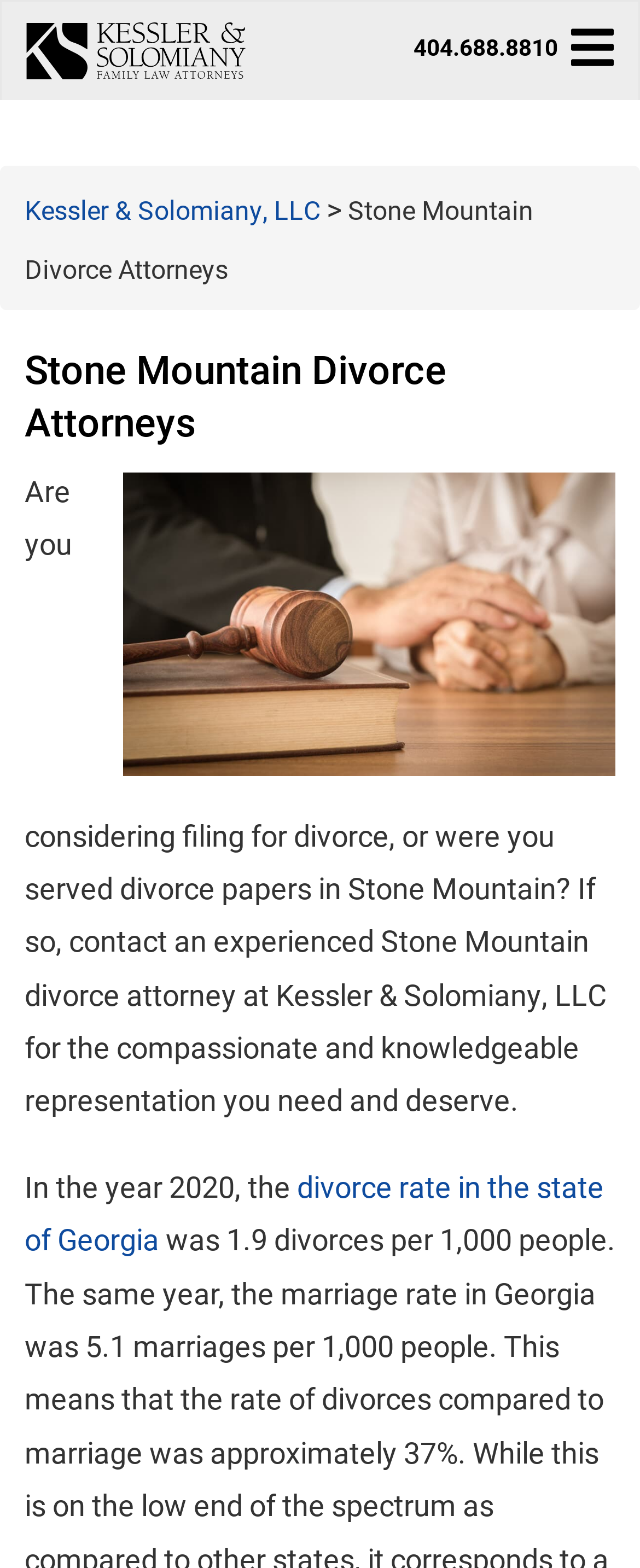What is the name of the law firm?
Look at the image and answer the question with a single word or phrase.

Kessler & Solomiany, LLC